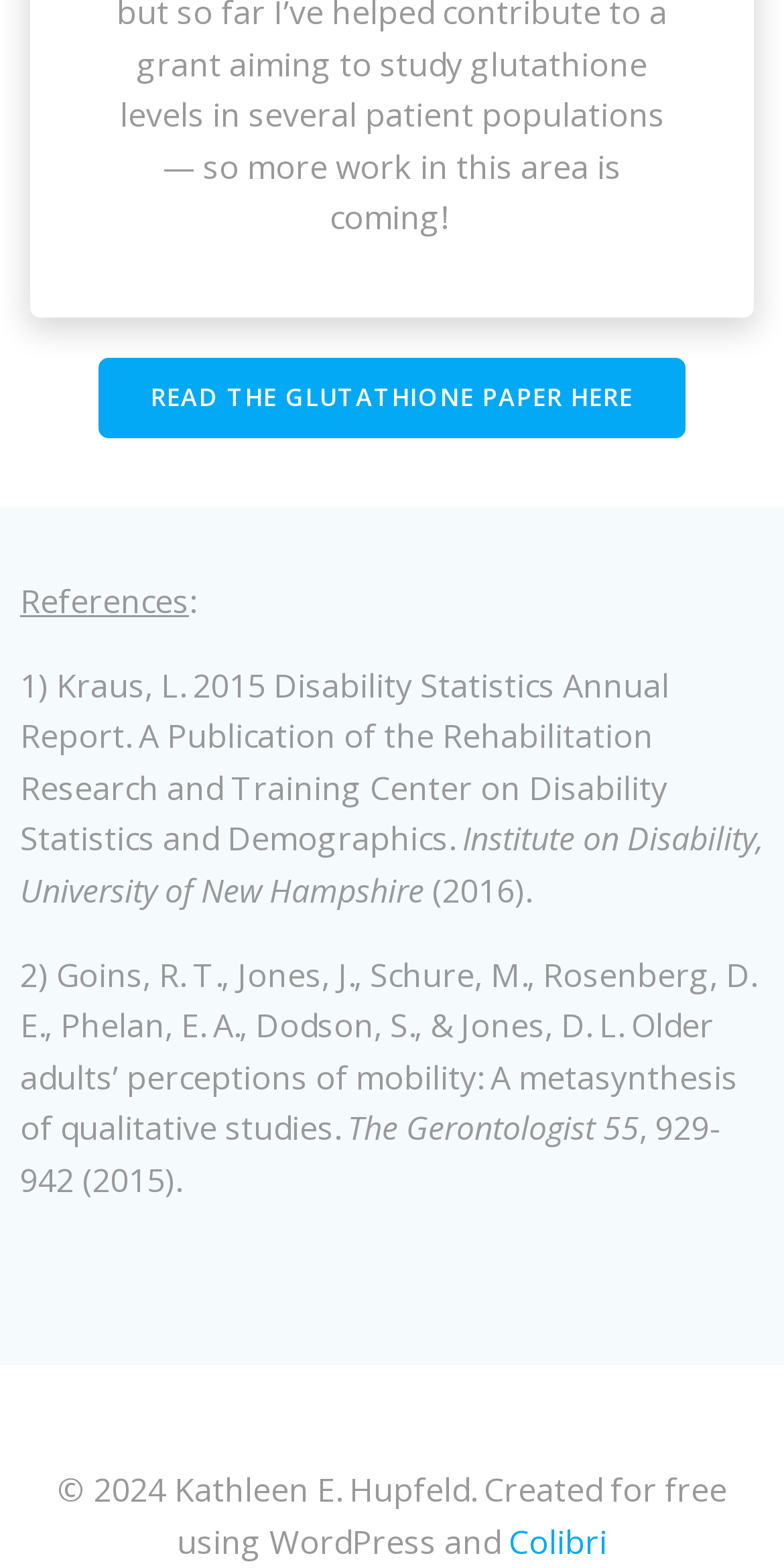Identify the bounding box for the given UI element using the description provided. Coordinates should be in the format (top-left x, top-left y, bottom-right x, bottom-right y) and must be between 0 and 1. Here is the description: Read the glutathione paper here

[0.126, 0.228, 0.874, 0.28]